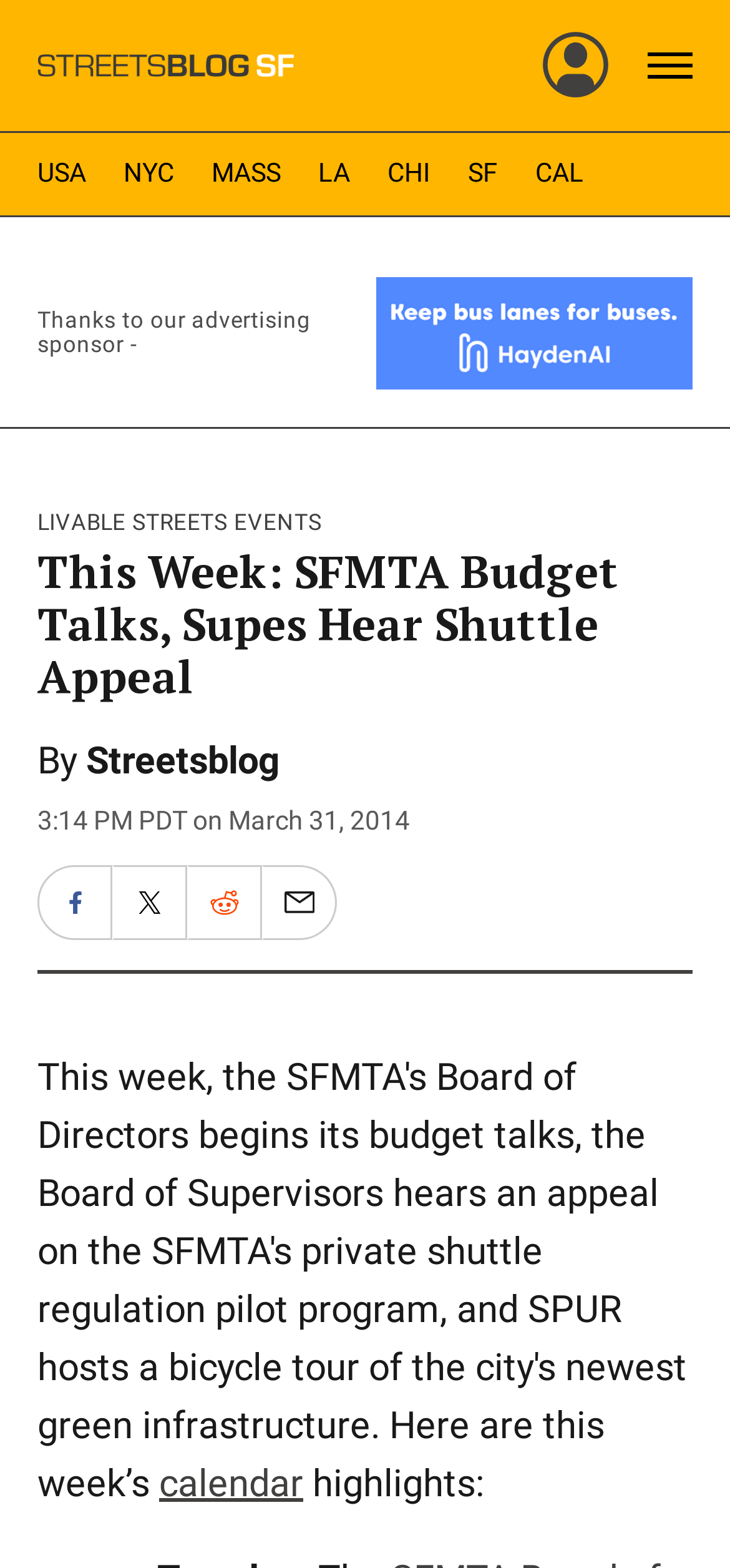Please examine the image and answer the question with a detailed explanation:
What is the date of the article?

I found the answer by looking at the static text element with the text '3:14 PM PDT on March 31, 2014'. This suggests that the article was published on March 31, 2014.